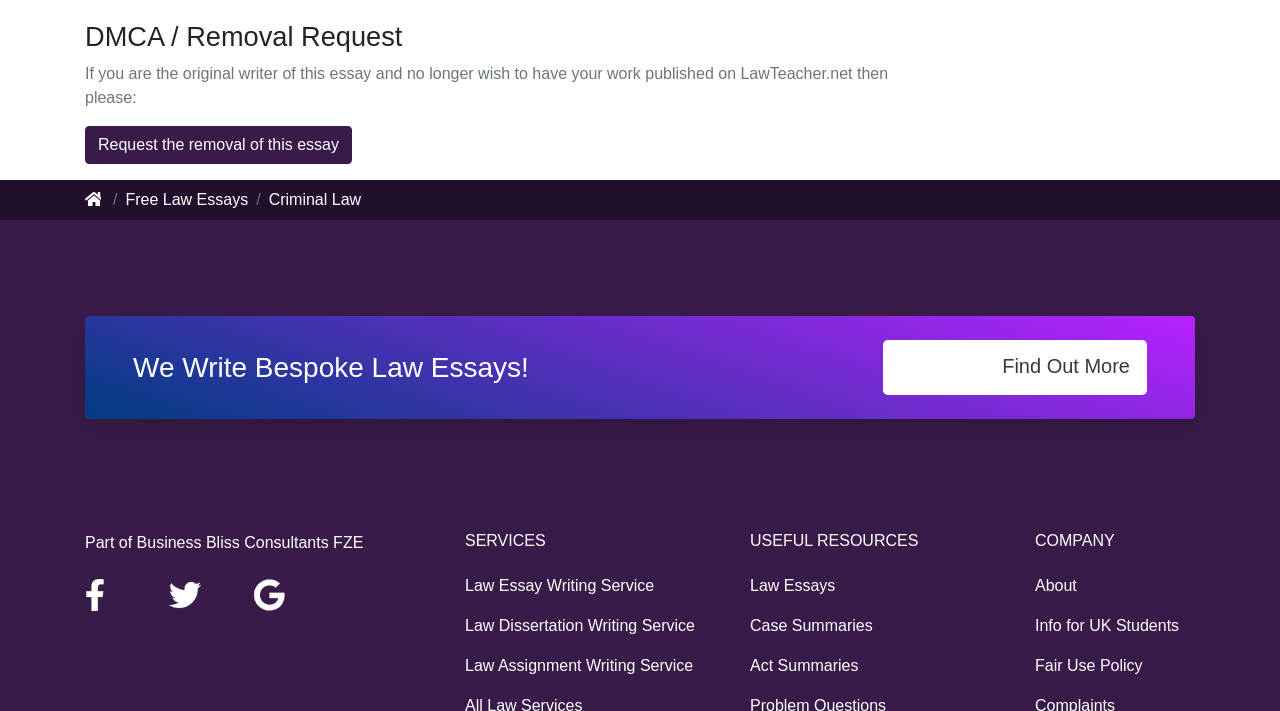Give the bounding box coordinates for the element described as: "Law Assignment Writing Service".

[0.363, 0.924, 0.542, 0.948]